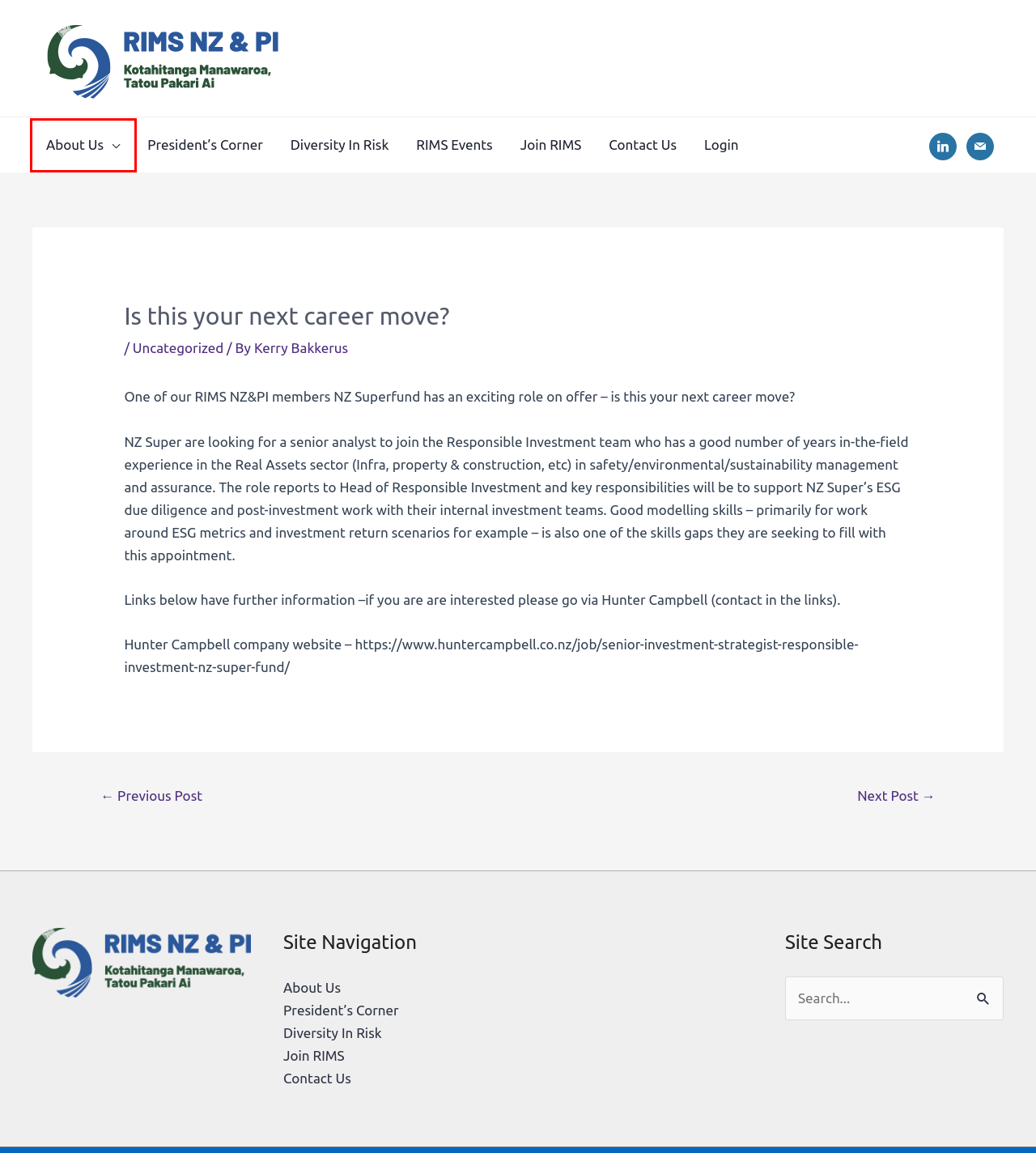With the provided screenshot showing a webpage and a red bounding box, determine which webpage description best fits the new page that appears after clicking the element inside the red box. Here are the options:
A. The Risk Management Society New Zealand and Pacific Islands Chapter
B. RIMS Events - RIMS NZ
C. Diversity In Risk - RIMS NZ
D. Kerry Bakkerus - RIMS NZ
E. Join RIMS - RIMS NZ
F. About Us - RIMS NZ
G. President's Corner - RIMS NZ
H. Uncategorized  - RIMS NZ

F